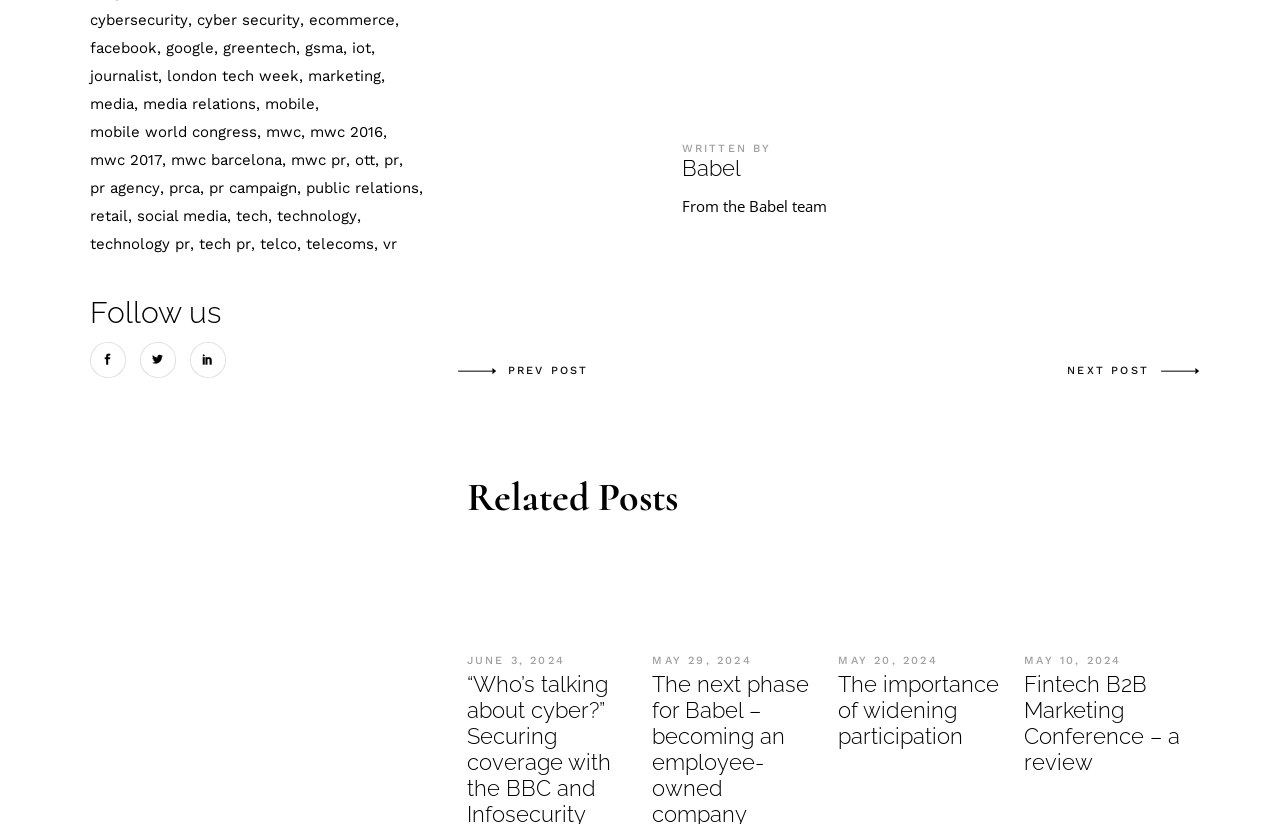What is the date of the post 'Fintech B2B Marketing Conference - a review'?
Refer to the image and provide a thorough answer to the question.

I found the answer by looking at the article section with the link 'Fintech B2B Marketing Conference - a review' and finding the adjacent link with the text 'MAY 10, 2024'.